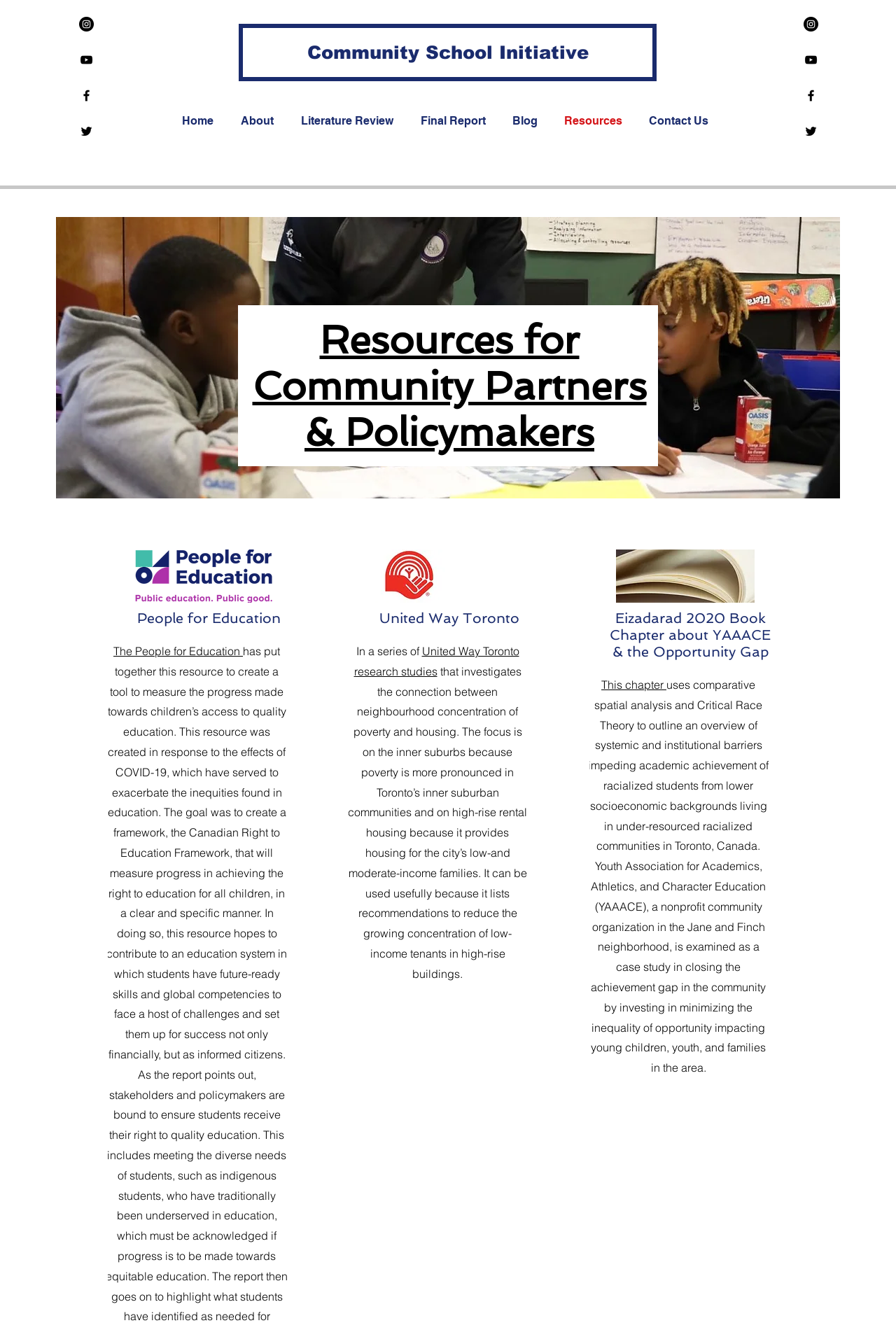What type of image is displayed on the webpage?
Answer the question in as much detail as possible.

Based on the webpage, I can see that there are images of logos, such as the UWGTA logo, and photos, such as the image of Devon with 2 youth.